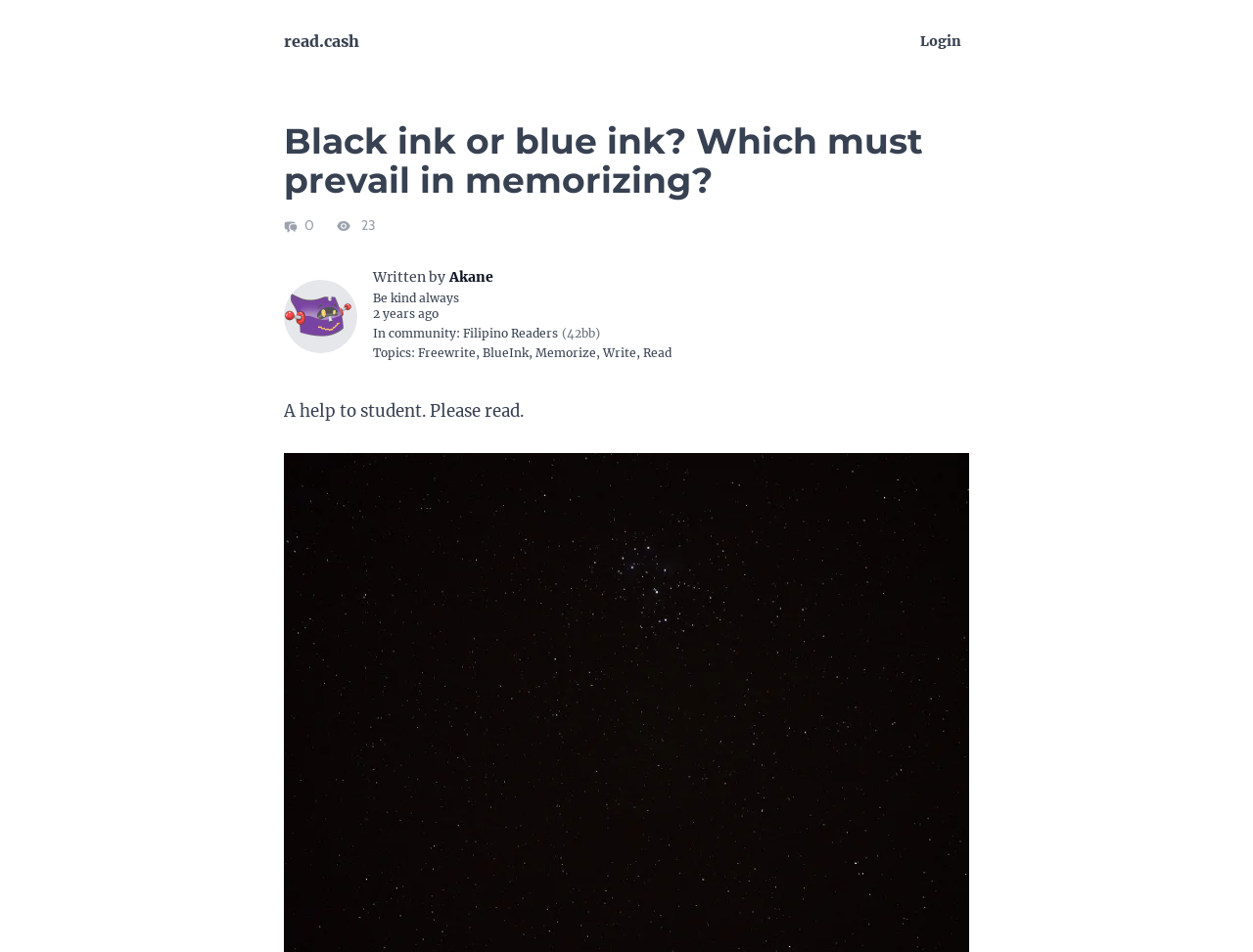Please provide a brief answer to the following inquiry using a single word or phrase:
Who wrote the article?

Akane